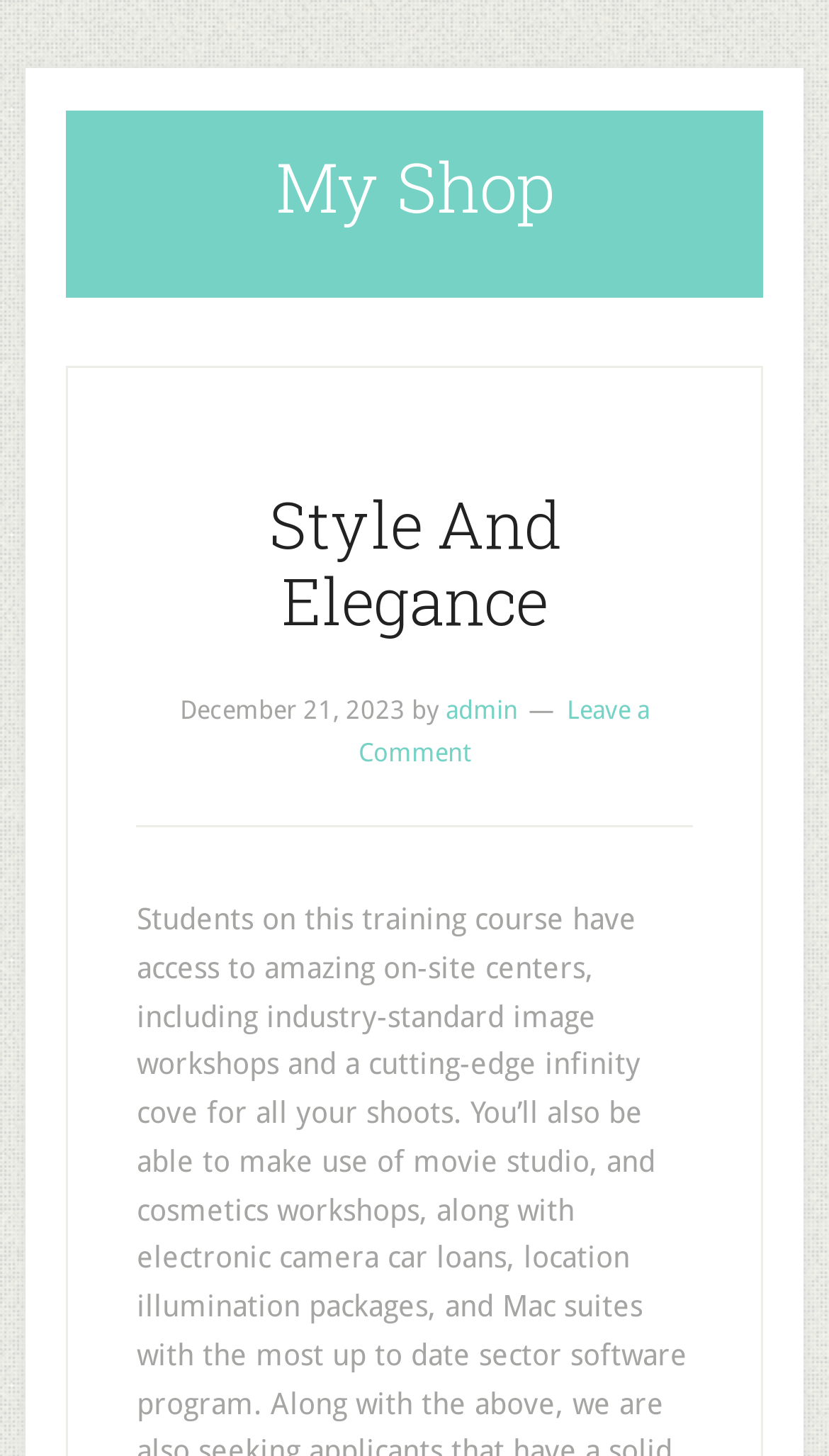Identify the bounding box coordinates for the UI element that matches this description: "Leave a Comment".

[0.432, 0.478, 0.783, 0.527]